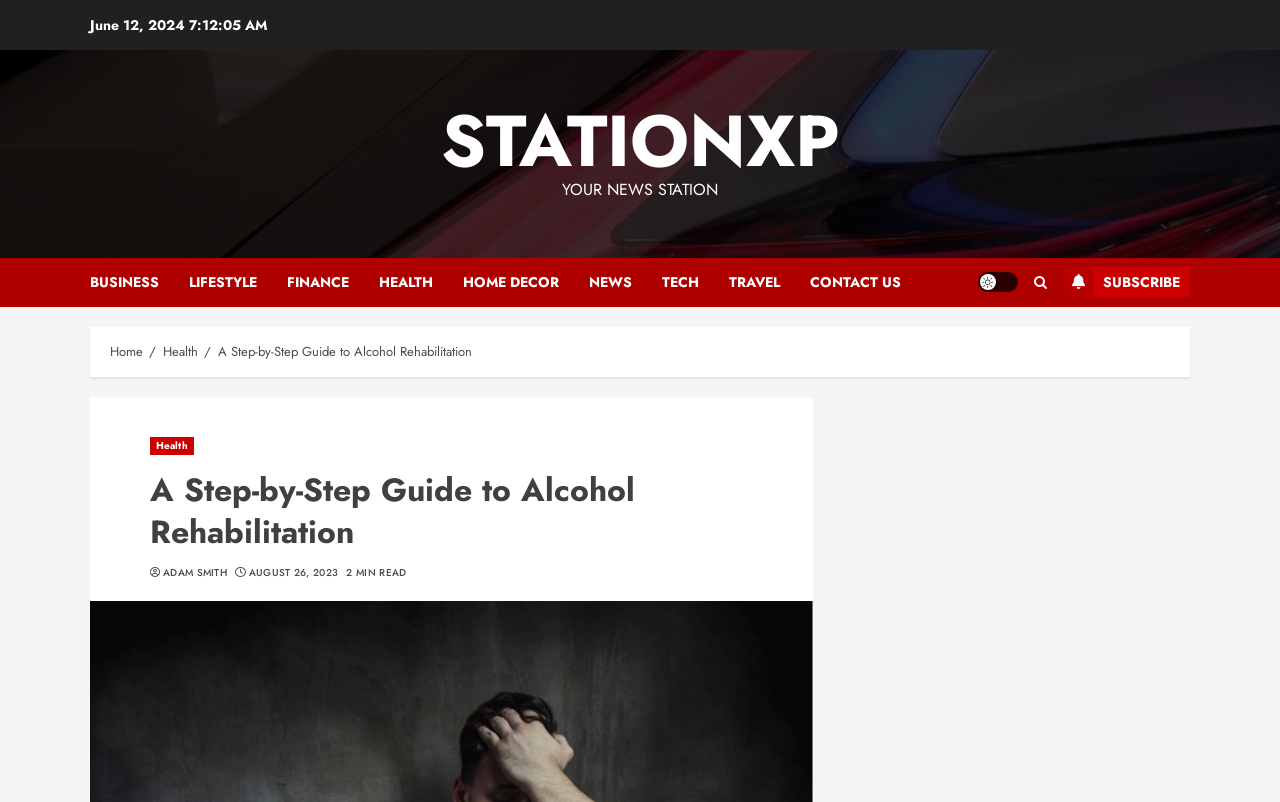Please indicate the bounding box coordinates of the element's region to be clicked to achieve the instruction: "read A Step-by-Step Guide to Alcohol Rehabilitation". Provide the coordinates as four float numbers between 0 and 1, i.e., [left, top, right, bottom].

[0.17, 0.426, 0.369, 0.451]